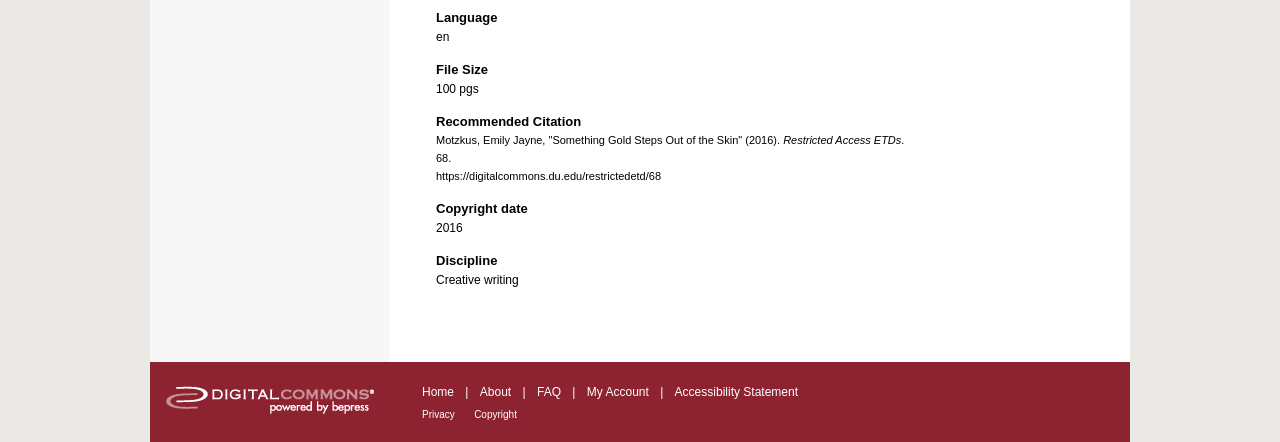What is the language of the content?
Using the image, provide a detailed and thorough answer to the question.

The language of the content is 'en' as indicated by the 'Language' heading and the corresponding 'en' static text.